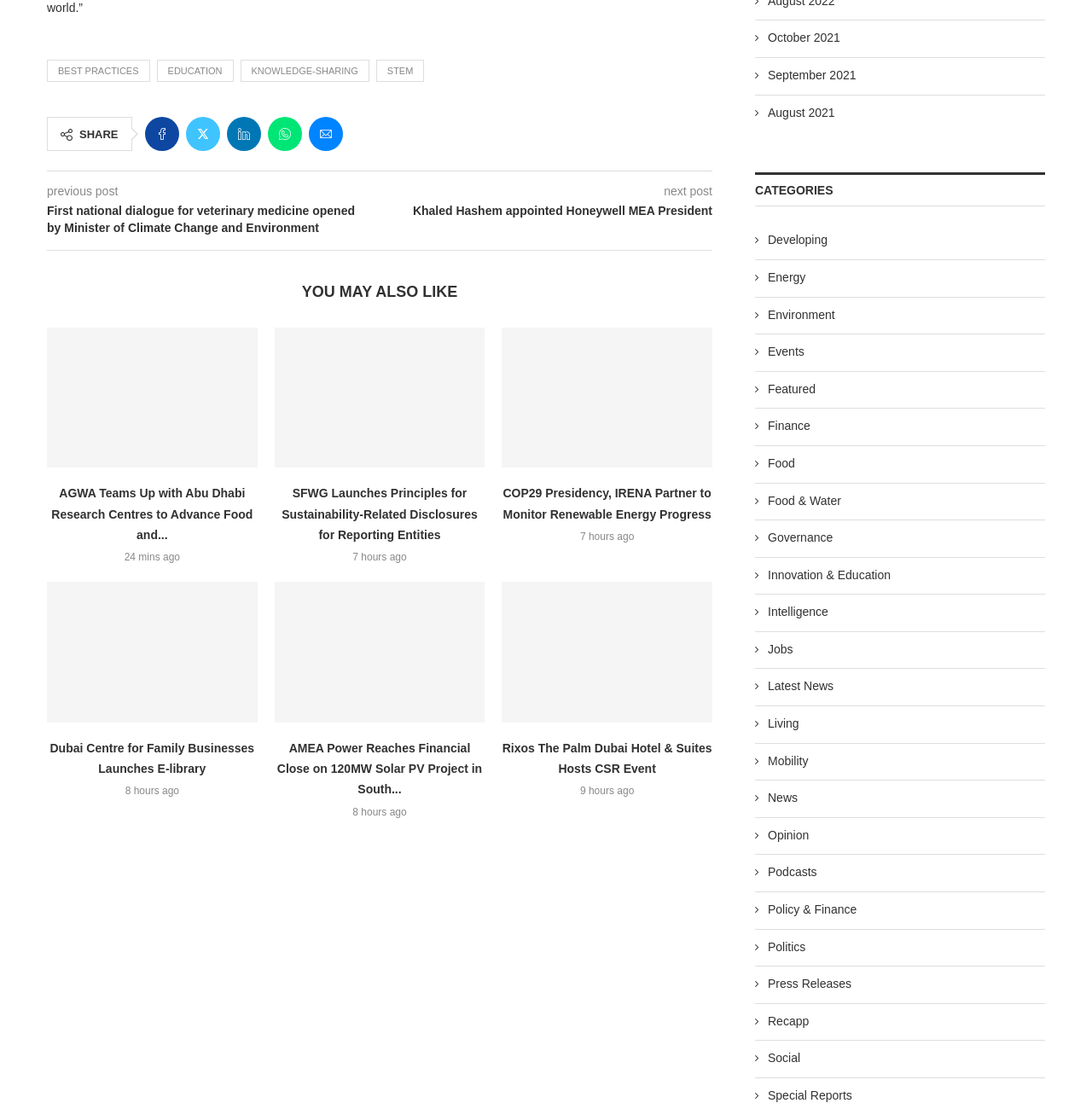Could you locate the bounding box coordinates for the section that should be clicked to accomplish this task: "Read First national dialogue for veterinary medicine opened by Minister of Climate Change and Environment".

[0.043, 0.184, 0.348, 0.215]